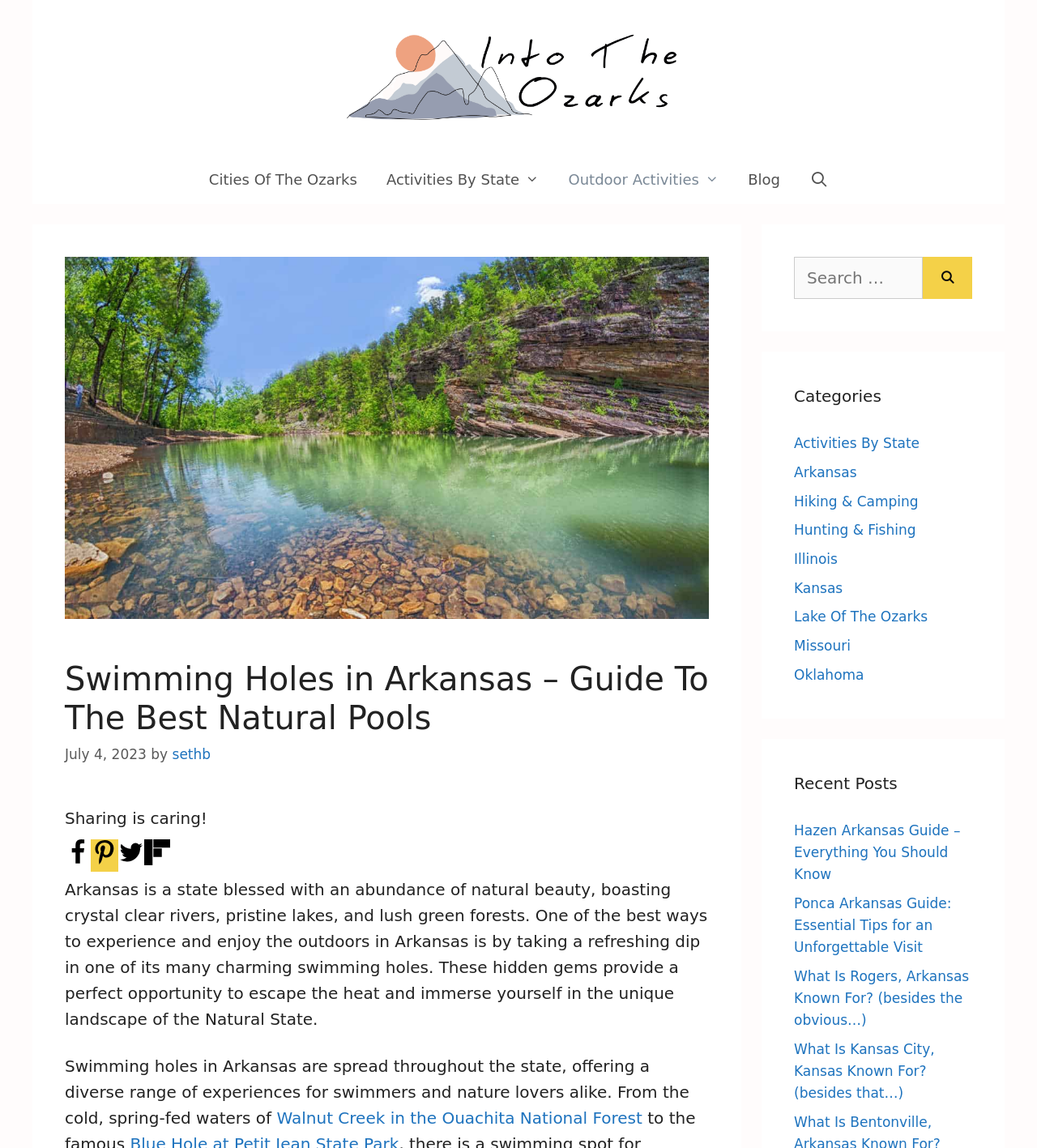What is the purpose of the search bar?
Please provide a single word or phrase as your answer based on the image.

To search for activities or locations